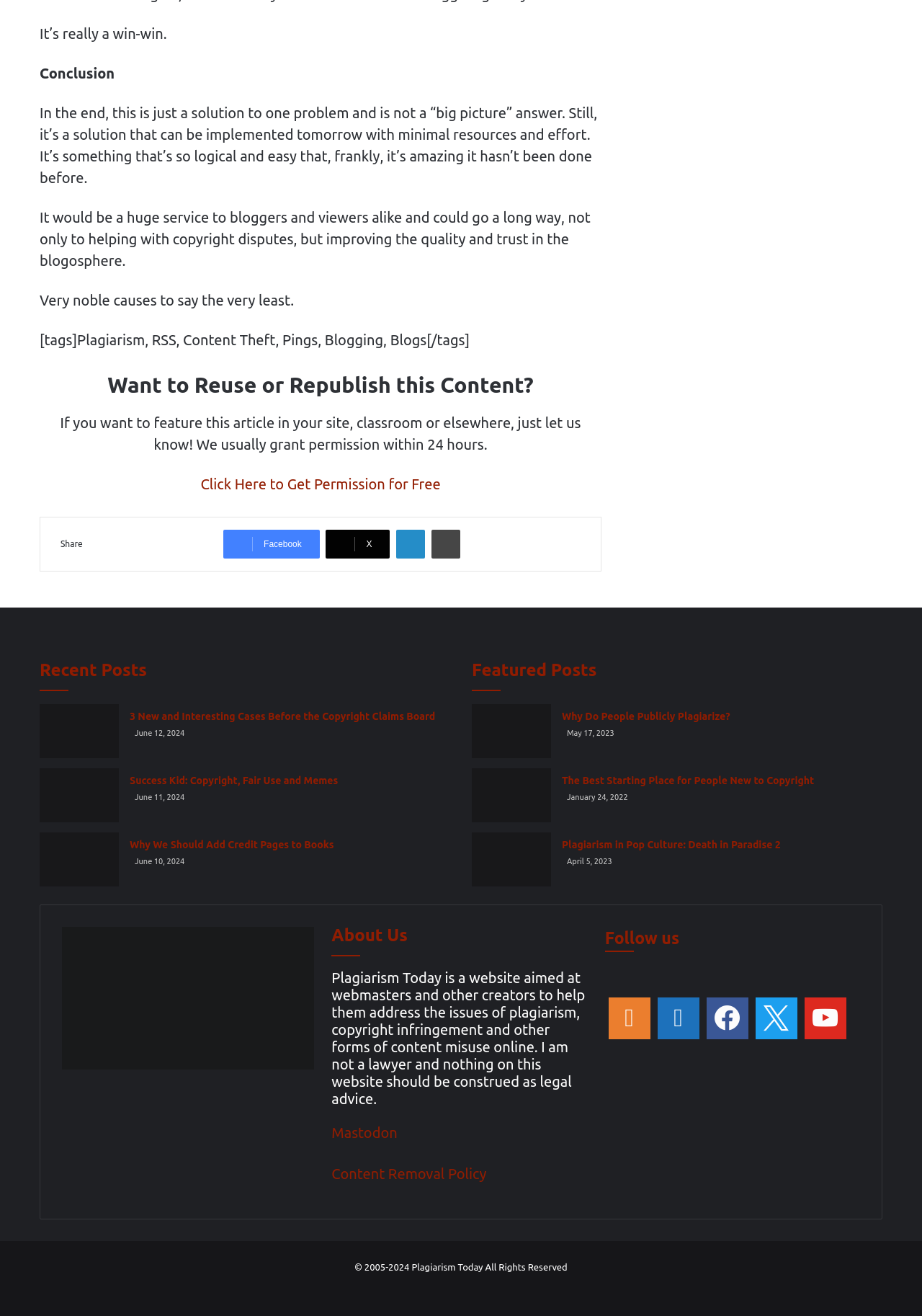Use the information in the screenshot to answer the question comprehensively: What is the name of the website?

The name of the website can be found in the logo at the top of the webpage, which is 'Plagiarism Today Logo', and also in the 'About Us' section, which mentions 'Plagiarism Today is a website...'.